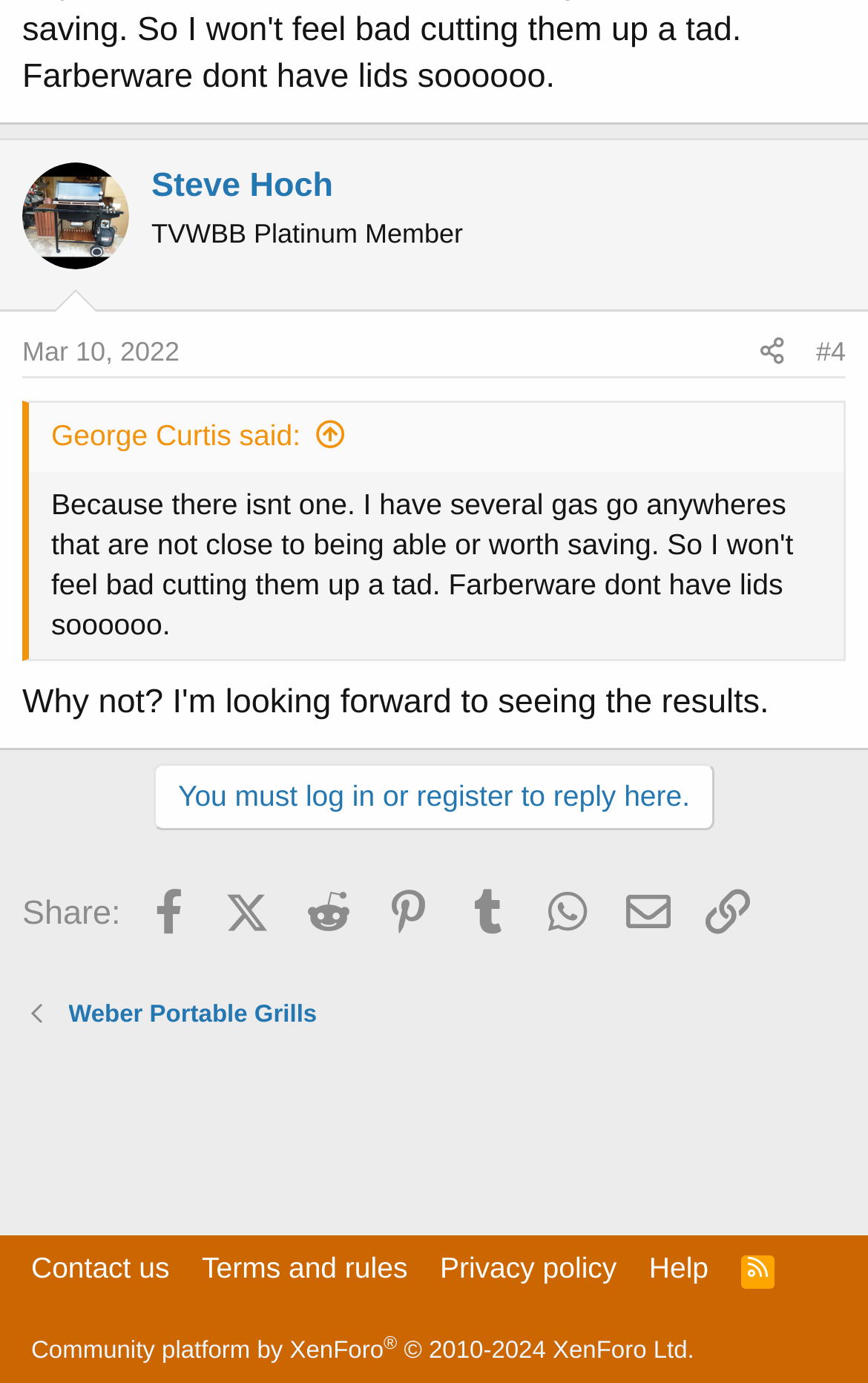Observe the image and answer the following question in detail: Who is the author of the post?

The author of the post is Steve Hoch, which can be determined by looking at the heading element with the text 'Steve Hoch' and the link element with the text 'Steve Hoch' above the post content.